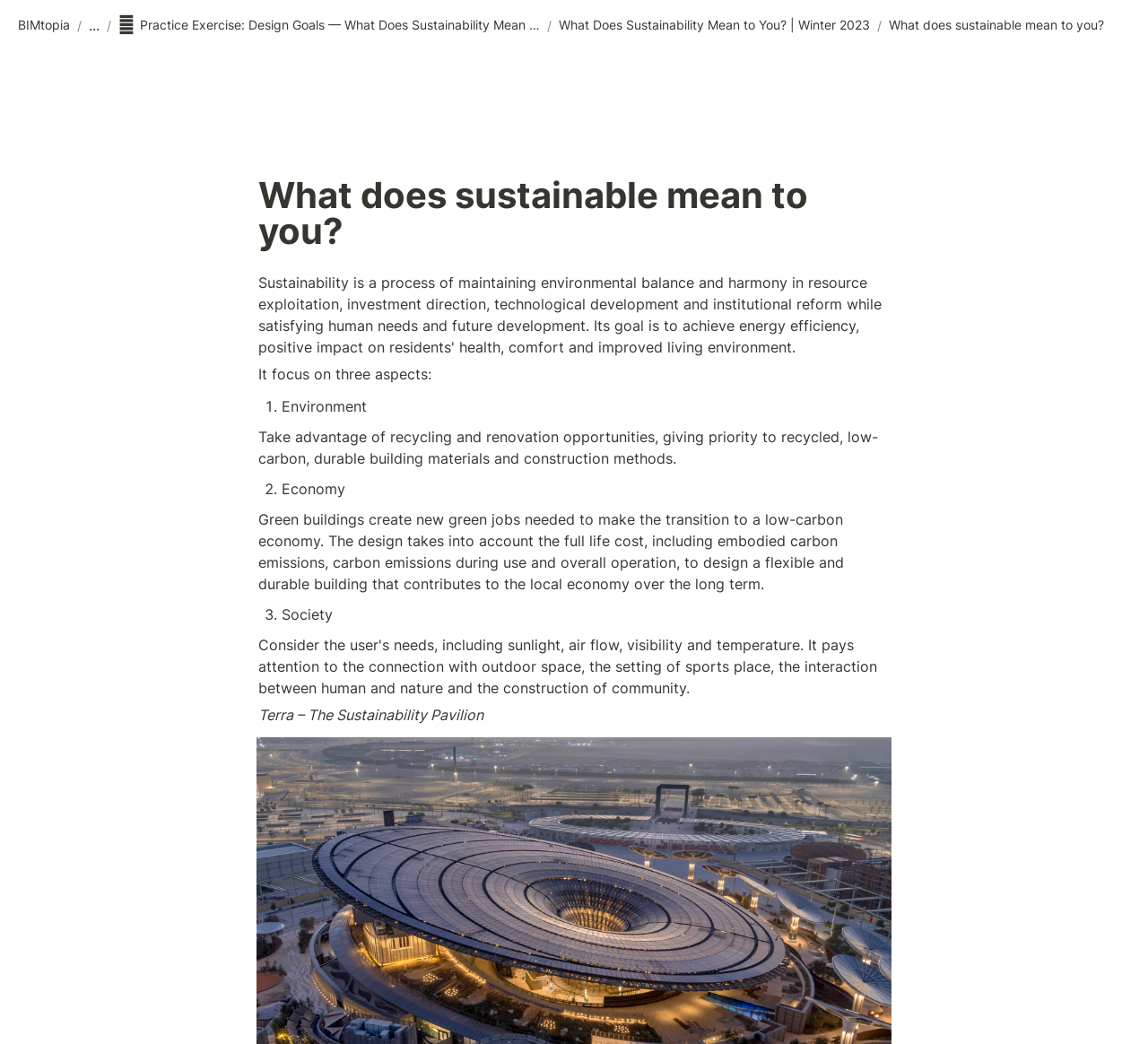Using the information in the image, give a detailed answer to the following question: What are the three aspects of sustainability?

The webpage explains that sustainability focuses on three aspects, which are Environment, Economy, and Society. This is mentioned in the section 'What does sustainable mean to you?' where it lists the three aspects with corresponding descriptions.